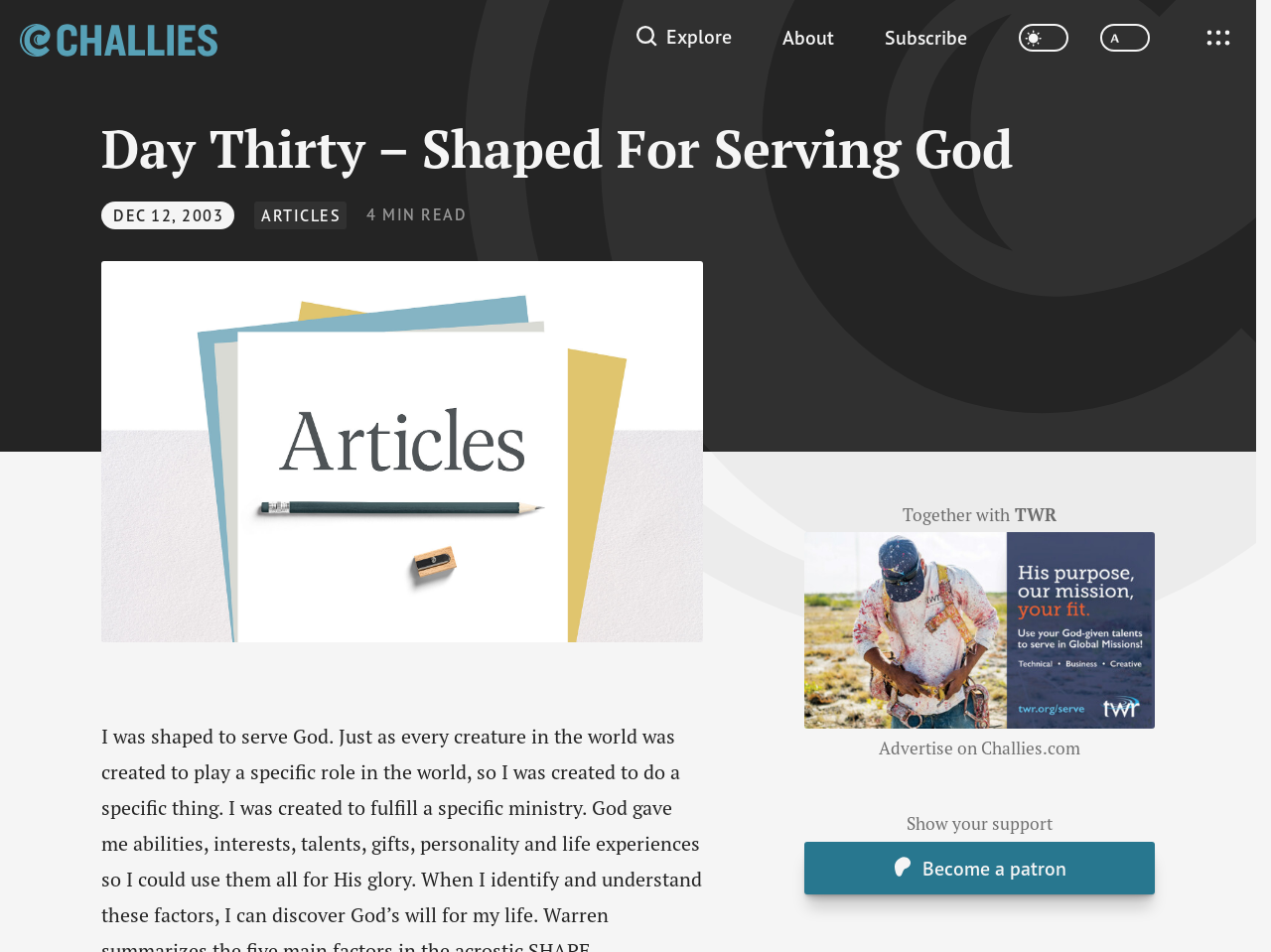Illustrate the webpage thoroughly, mentioning all important details.

This webpage is about an article titled "Day Thirty – Shaped For Serving God" by Tim Challies. At the top left corner, there is a Challies logo, which is an image linked to the website's homepage. Next to the logo, there is a primary navigation menu with links to "Explore", "About", and "Subscribe". 

On the top right corner, there are two switches to toggle dark mode and large size. Beside these switches, there is an overlay navigation menu with a button to open a menu dialog.

Below the navigation menus, there is a header section with the article title, date, and time of publication (December 12, 2003, at 2:02 pm). The article title is a heading, and the date and time are linked to the article's archive page. There is also a link to the "ARTICLES" category and a text indicating the article's length (564 words, 4-minute read).

Below the header section, there is a large image that serves as the article's cover image. The main article content starts below the image, with a complementary section that contains the article's body text. The article text is divided into sections, with headings and links to other websites, such as TWR.

At the bottom of the article, there is a section with a link to advertise on Challies.com. Below this section, there is another complementary section with a text "Show your support" and a link to become a patron.